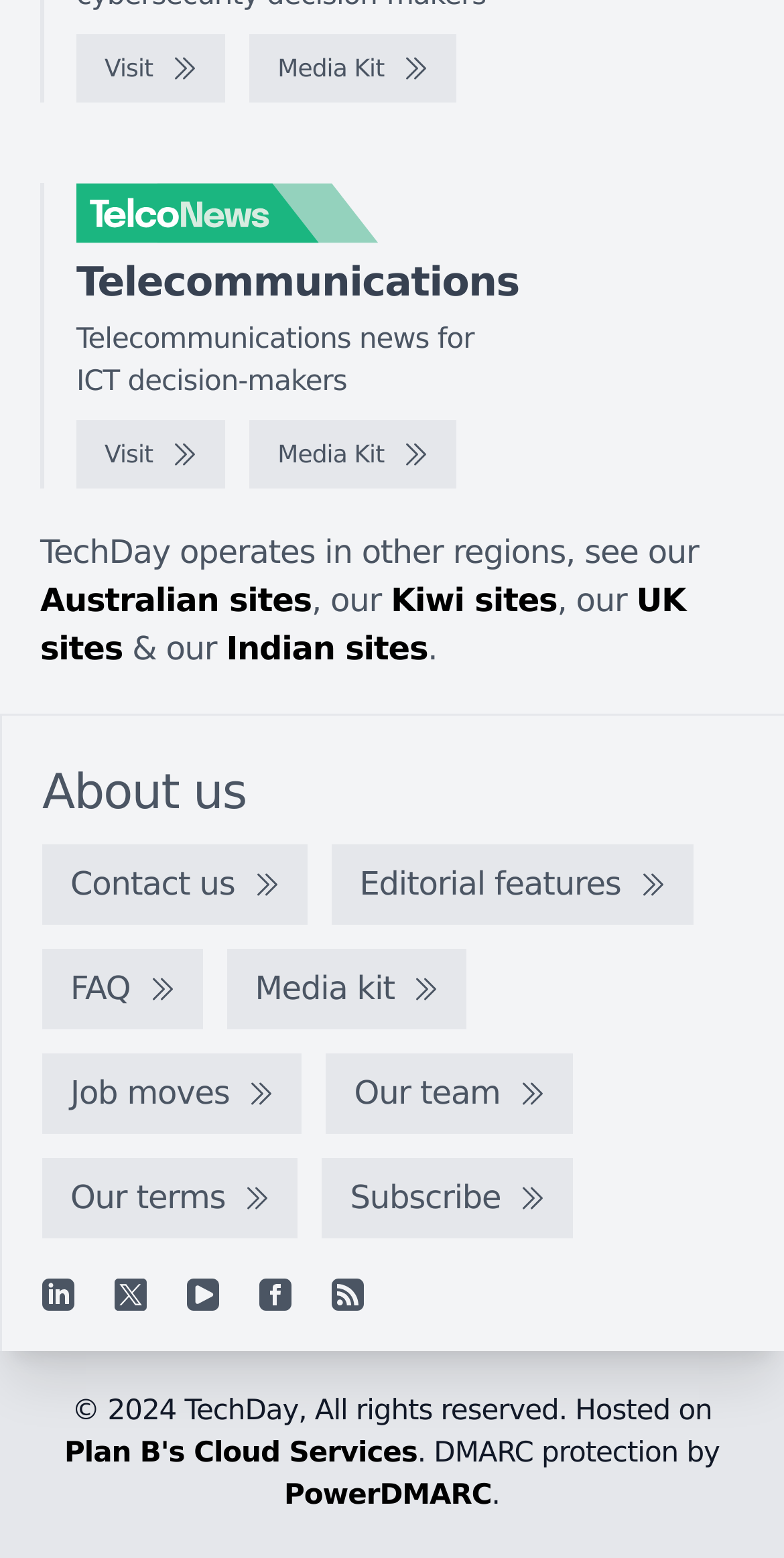Can you find the bounding box coordinates for the element to click on to achieve the instruction: "Subscribe to the newsletter"?

[0.411, 0.744, 0.731, 0.795]